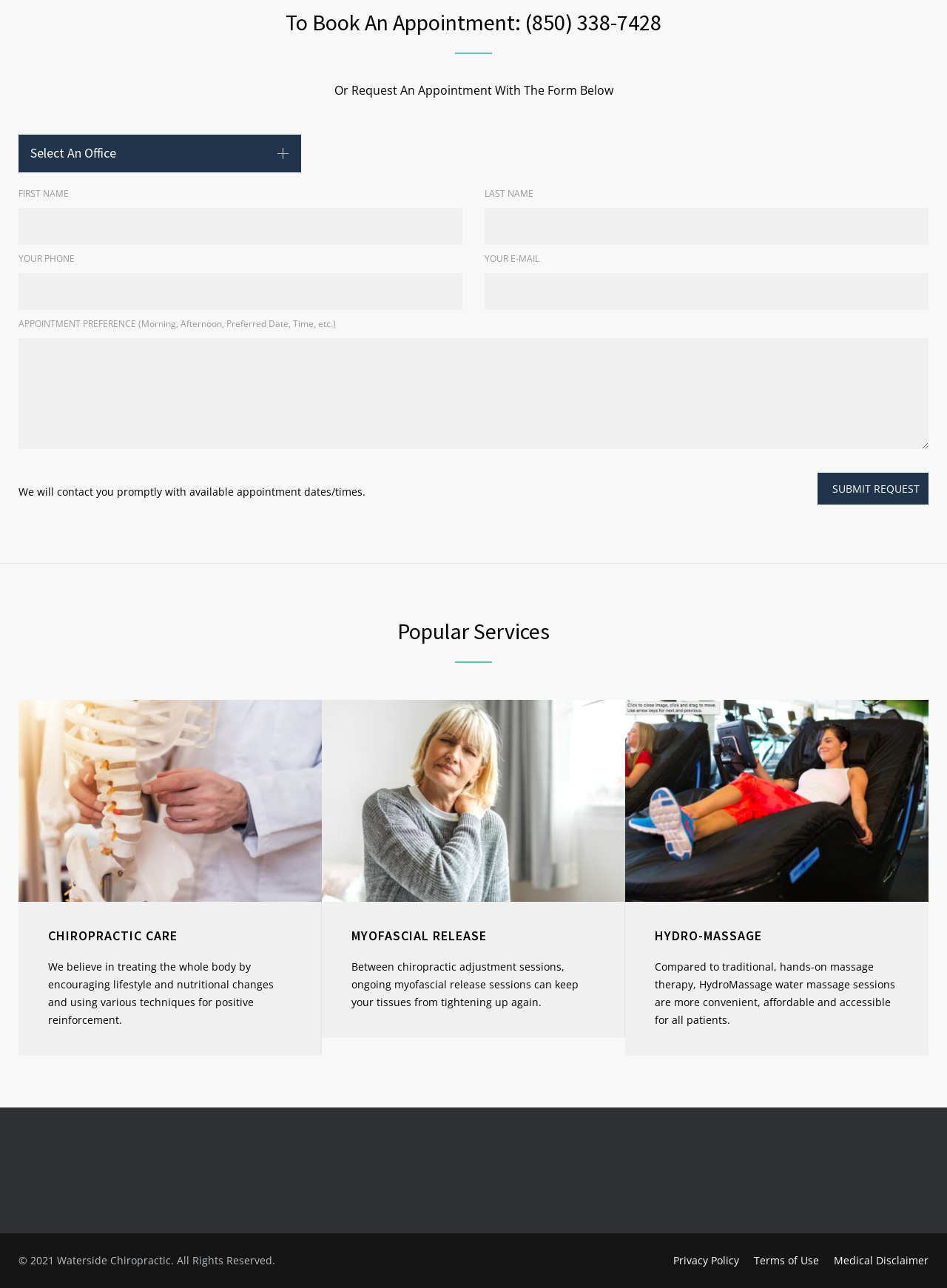Please identify the bounding box coordinates of the element on the webpage that should be clicked to follow this instruction: "Learn more about CHIROPRACTIC CARE". The bounding box coordinates should be given as four float numbers between 0 and 1, formatted as [left, top, right, bottom].

[0.02, 0.543, 0.34, 0.7]